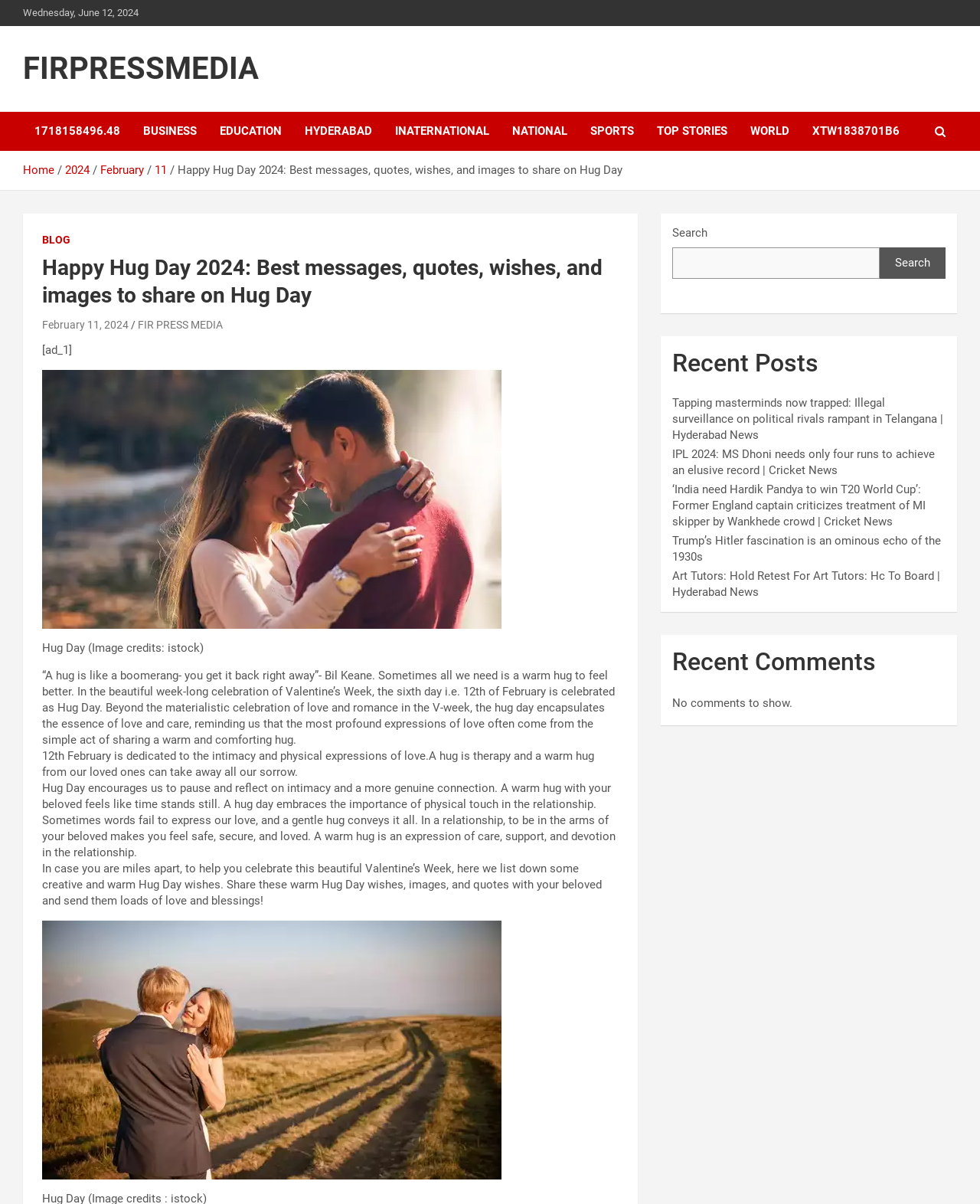Please identify the bounding box coordinates of the area that needs to be clicked to fulfill the following instruction: "View the 'Happy Hug Day 2024' image."

[0.043, 0.307, 0.512, 0.522]